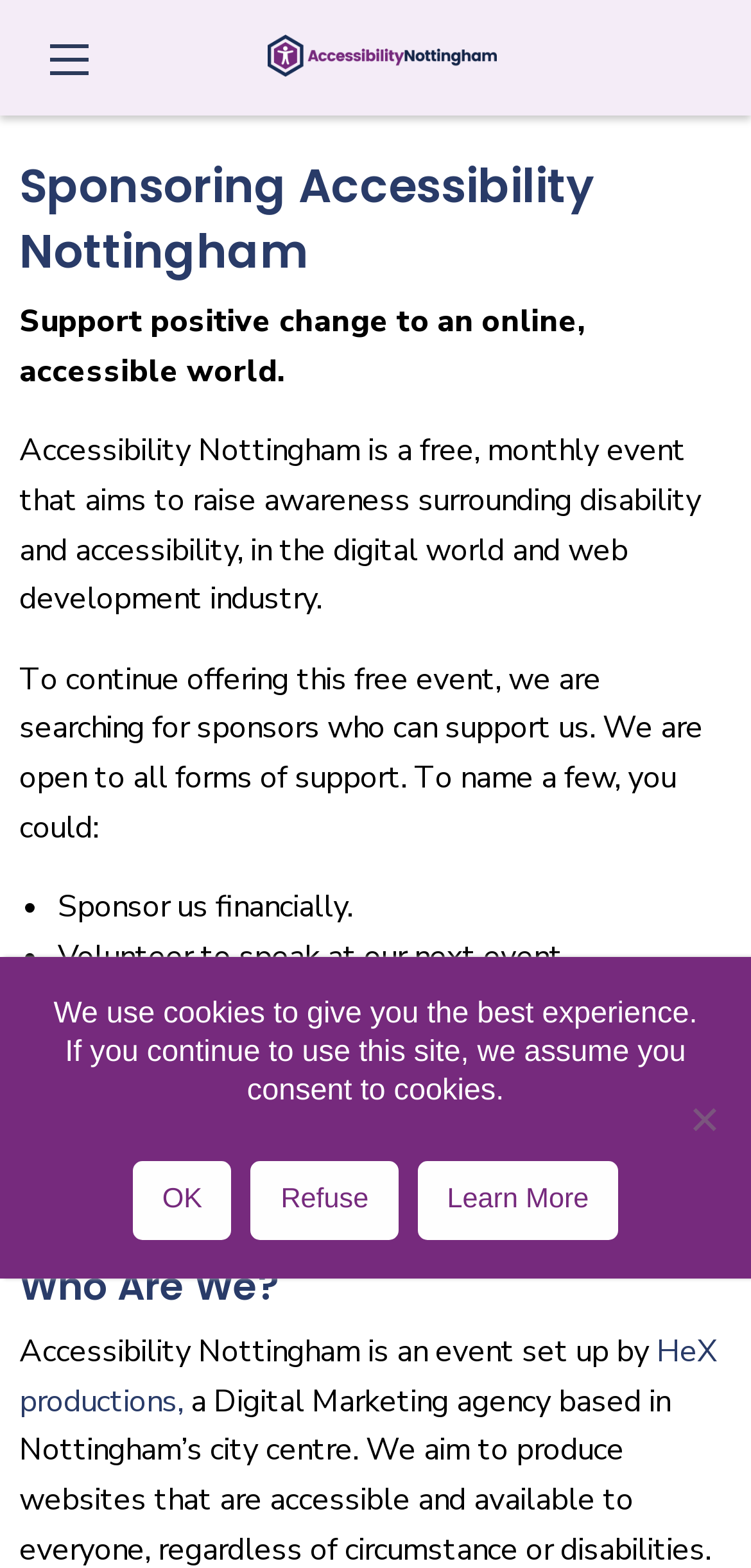Using the information shown in the image, answer the question with as much detail as possible: What is the format of Accessibility Nottingham's event?

According to the webpage, Accessibility Nottingham is a free, monthly event that aims to raise awareness surrounding disability and accessibility, in the digital world and web development industry.